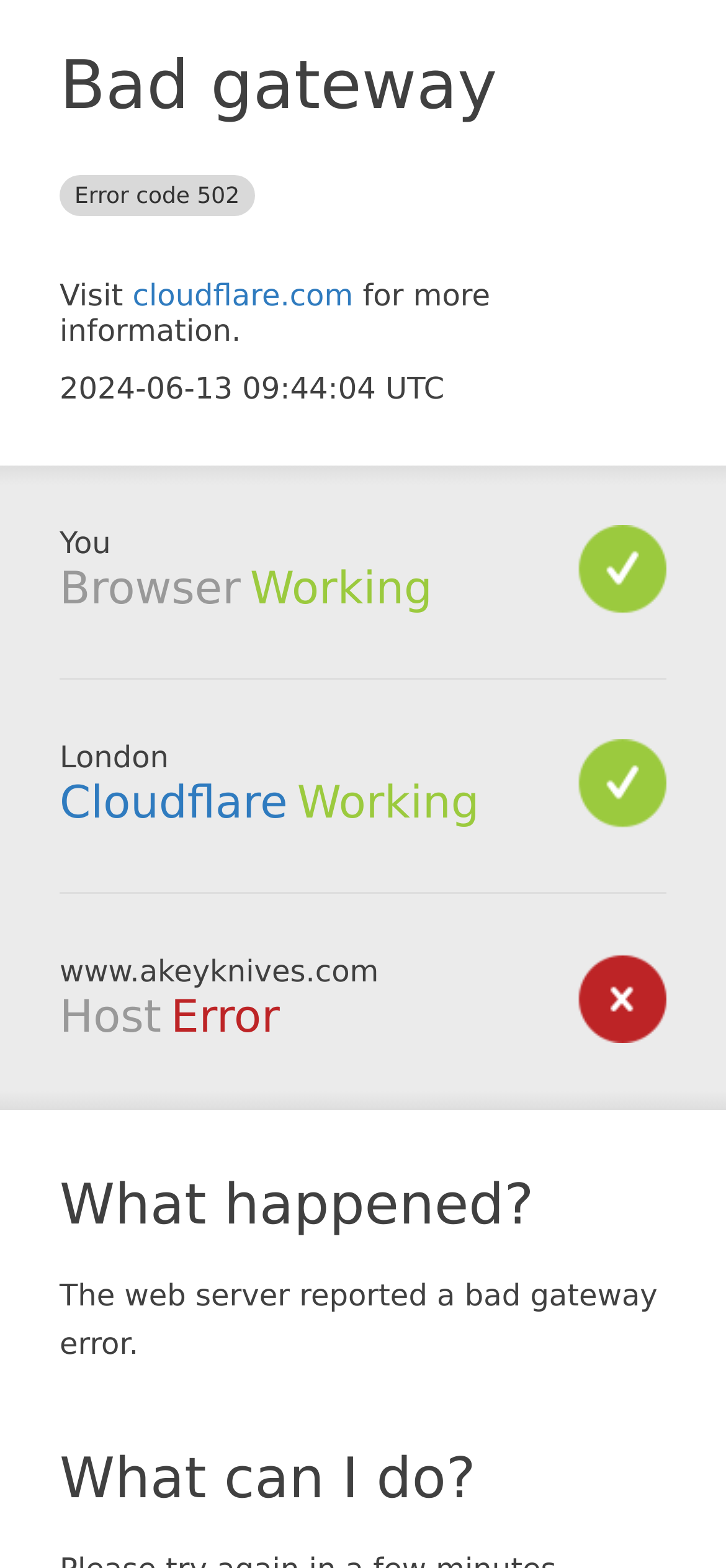Provide a thorough summary of the webpage.

The webpage appears to be an error page, displaying a "Bad gateway" error message. At the top of the page, there is a heading that reads "Bad gateway Error code 502". Below this heading, there is a short paragraph with a link to "cloudflare.com" and some accompanying text. 

To the right of the "Bad gateway" heading, there is a timestamp "2024-06-13 09:44:04 UTC". 

Further down the page, there are three sections, each with its own heading. The first section is labeled "Browser" and contains the text "Working London". The second section is labeled "Cloudflare" and contains a link to "Cloudflare" and the text "Working". The third section is labeled "Host" and contains the text "Error www.akeyknives.com". 

At the bottom of the page, there are two more sections. The first section is labeled "What happened?" and contains a brief explanation of the error, stating that "The web server reported a bad gateway error." The second section is labeled "What can I do?" but does not contain any additional information.